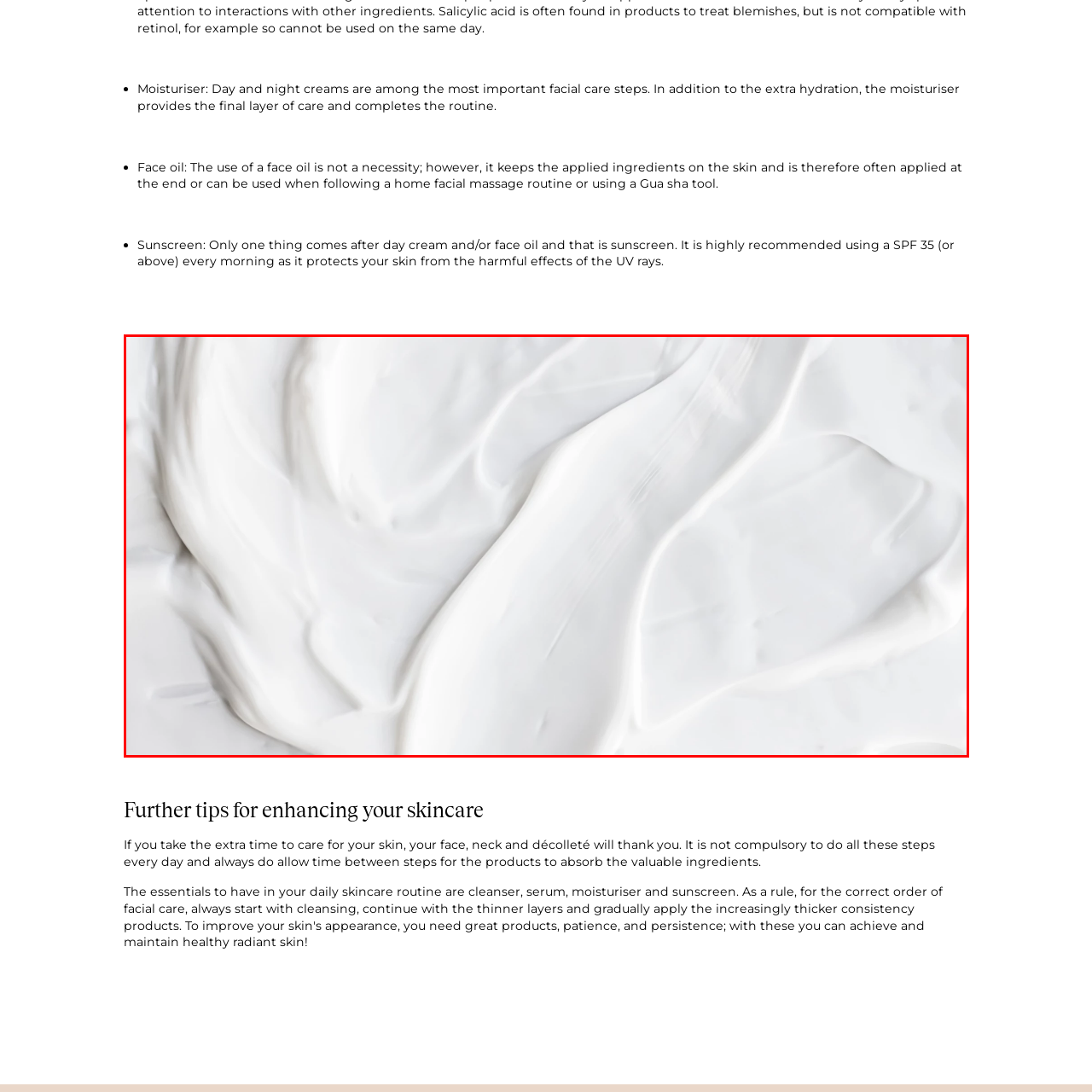What is the context of the image?
Look at the image within the red bounding box and respond with a single word or phrase.

Skincare routine